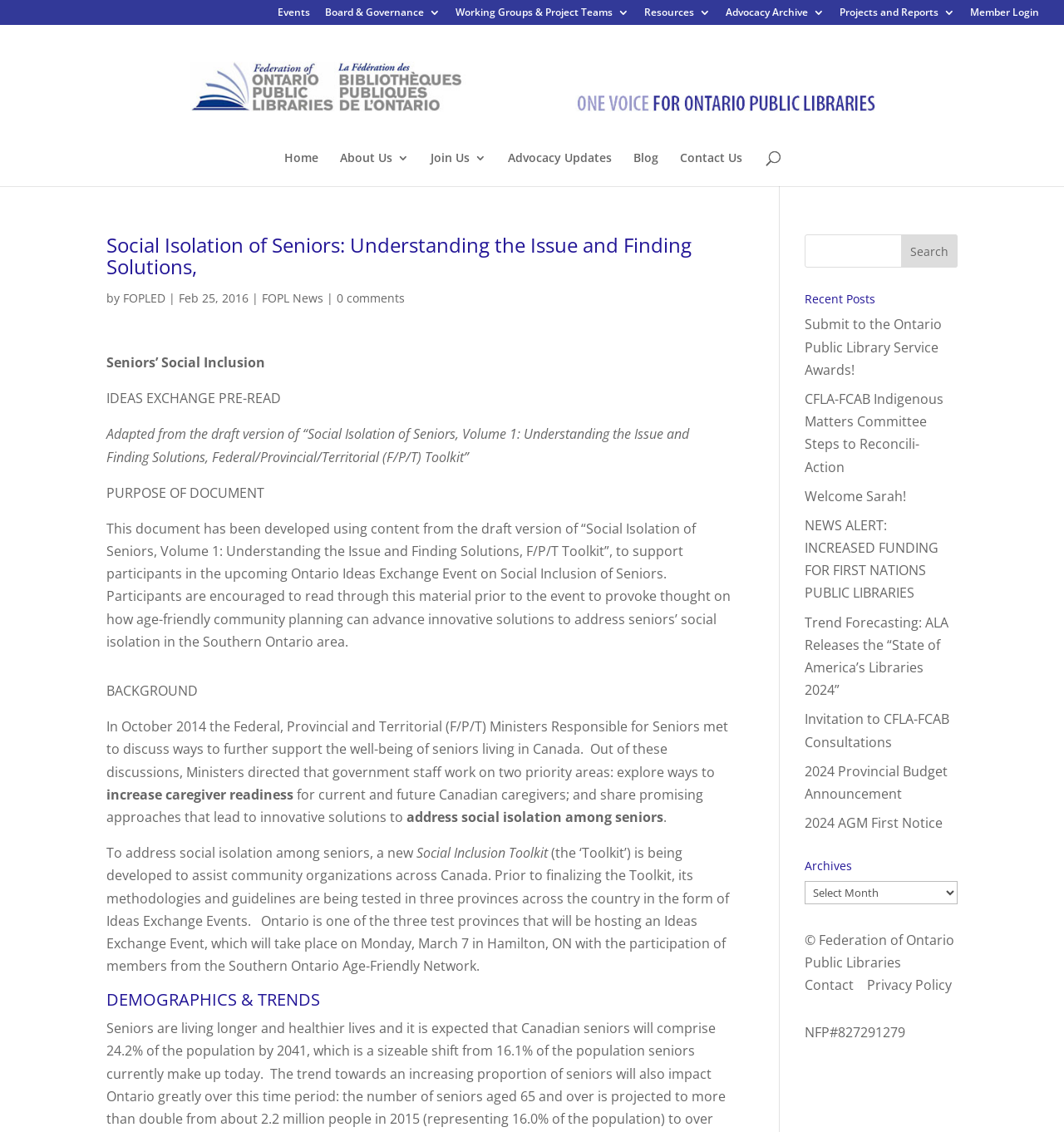What is the date of the Ideas Exchange Event?
With the help of the image, please provide a detailed response to the question.

I found the answer by reading the section 'BACKGROUND', which mentions that the Ideas Exchange Event will take place on Monday, March 7 in Hamilton, ON.